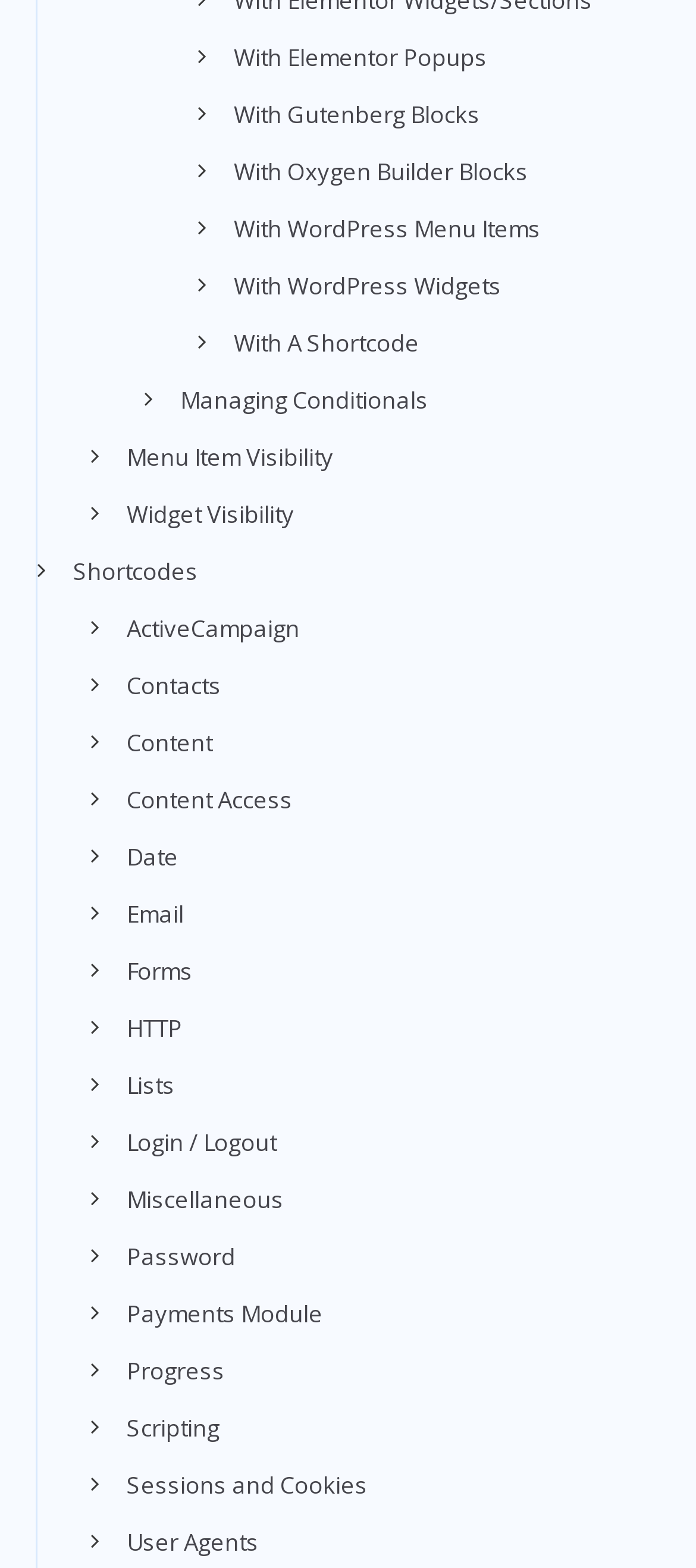Provide your answer to the question using just one word or phrase: How many links are there in the list?

25